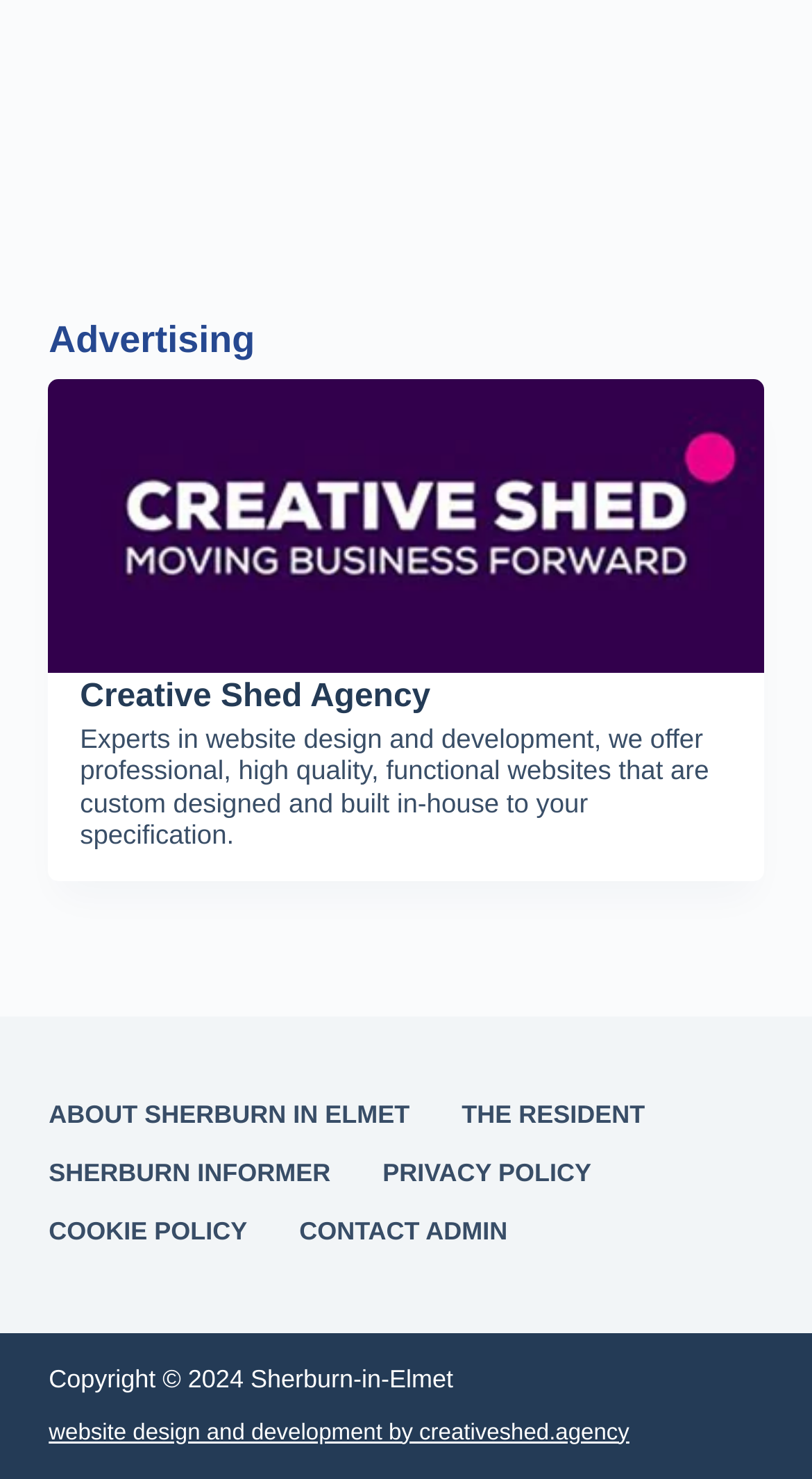Please locate the bounding box coordinates of the element that should be clicked to achieve the given instruction: "go to CONTACT ADMIN".

[0.337, 0.823, 0.657, 0.845]